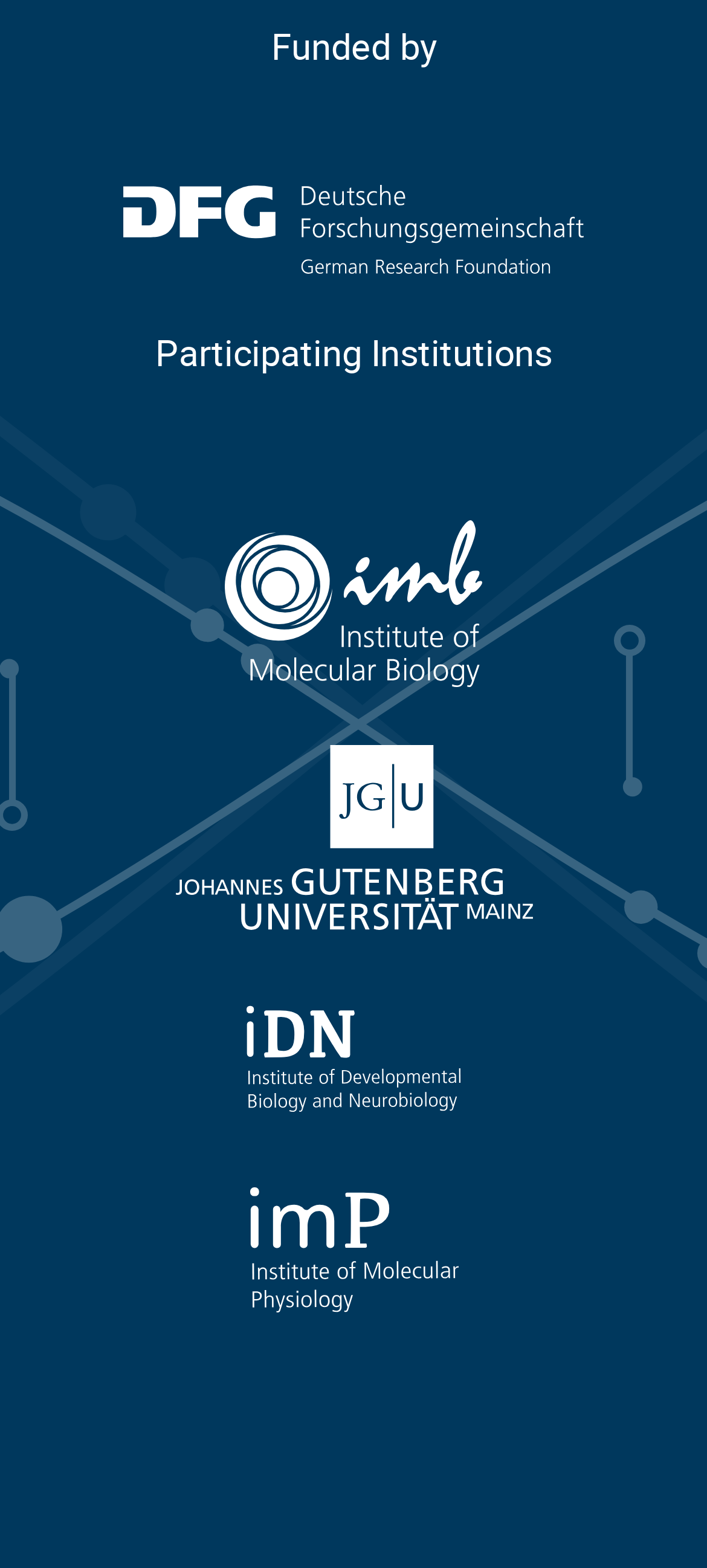Please examine the image and provide a detailed answer to the question: How many participating institutions are listed?

I counted the number of figures with links and images below the 'Participating Institutions' heading, and there are 5 institutions listed: IMB, Uni Mainz, IDN, IMP, and IOME.